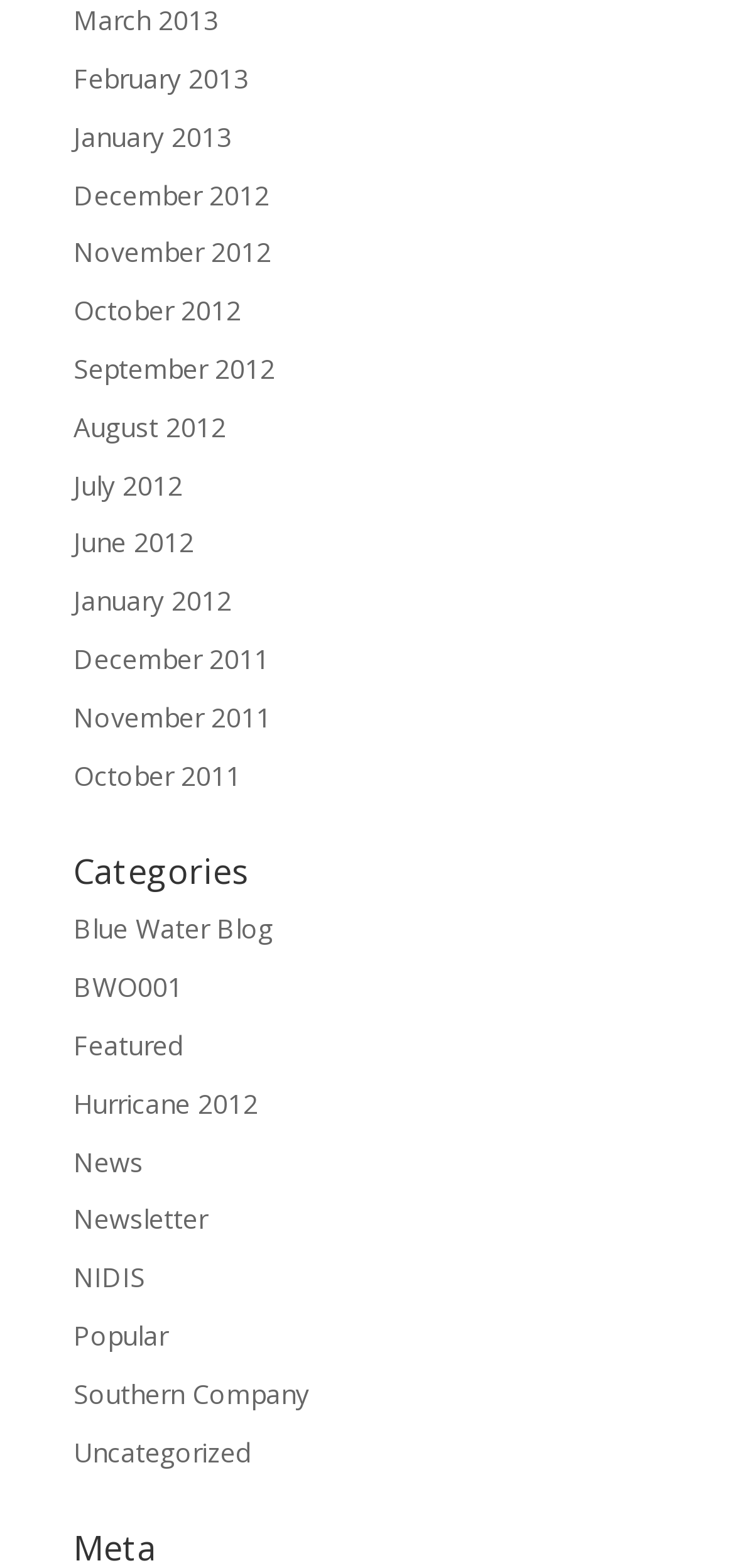Answer the question with a single word or phrase: 
How many links are there under the 'Categories' heading?

9